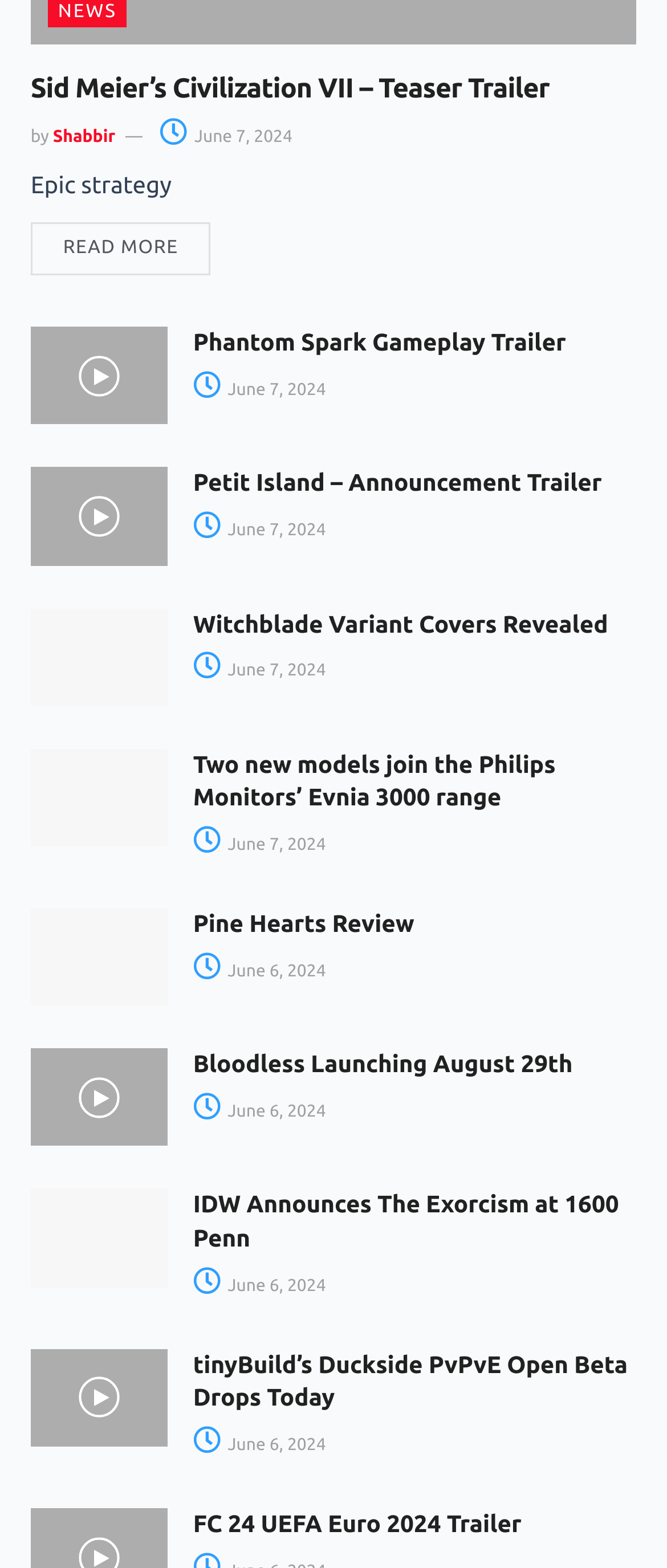Locate the bounding box coordinates of the region to be clicked to comply with the following instruction: "Read more about Sid Meier’s Civilization VII". The coordinates must be four float numbers between 0 and 1, in the form [left, top, right, bottom].

[0.046, 0.141, 0.316, 0.176]